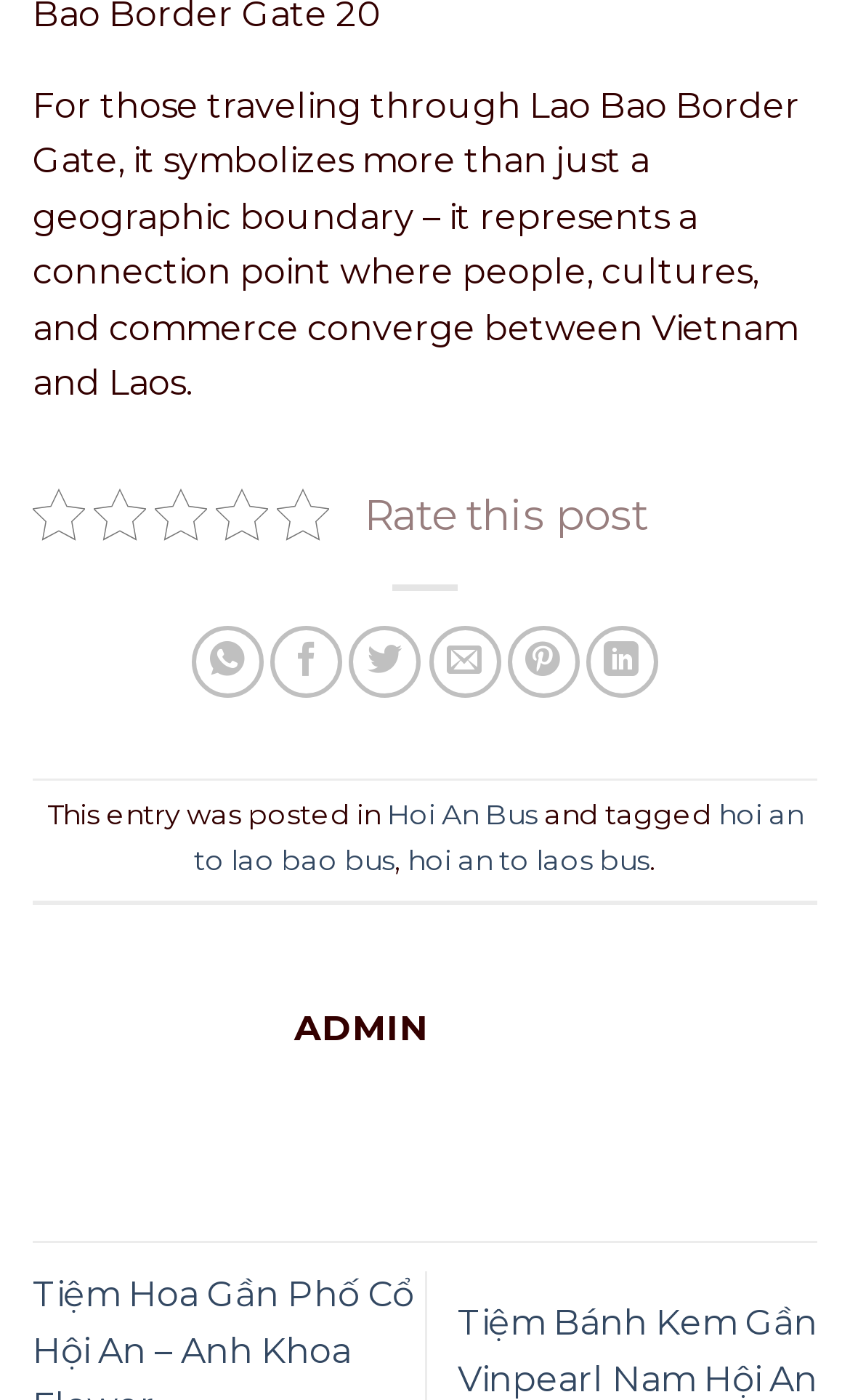What is the category of the post?
Give a detailed explanation using the information visible in the image.

The category of the post can be determined by reading the StaticText element inside the FooterAsNonLandmark element, which mentions 'This entry was posted in' followed by a link to 'Hoi An Bus'.